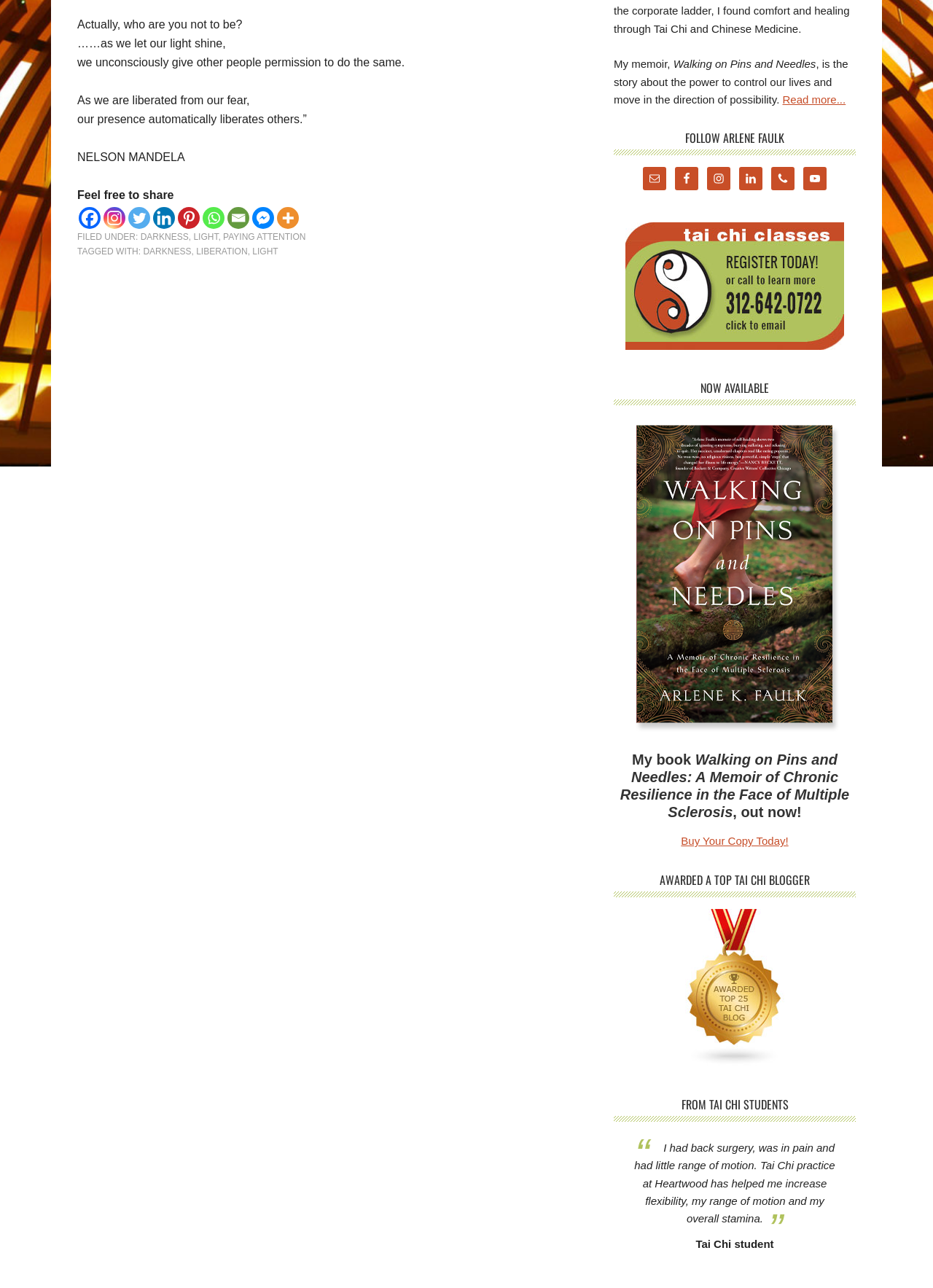Based on the element description aria-label="Pinterest" title="Pinterest", identify the bounding box coordinates for the UI element. The coordinates should be in the format (top-left x, top-left y, bottom-right x, bottom-right y) and within the 0 to 1 range.

[0.191, 0.161, 0.214, 0.178]